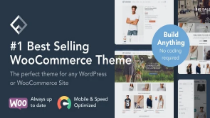Is coding knowledge required to use the theme?
Please answer the question as detailed as possible based on the image.

According to the tagline 'Build Anything', the theme asserts that no coding skills are necessary to get started, making it accessible to users without prior coding knowledge.